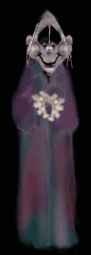What is the color of the figure's cloak?
Refer to the image and answer the question using a single word or phrase.

Purple